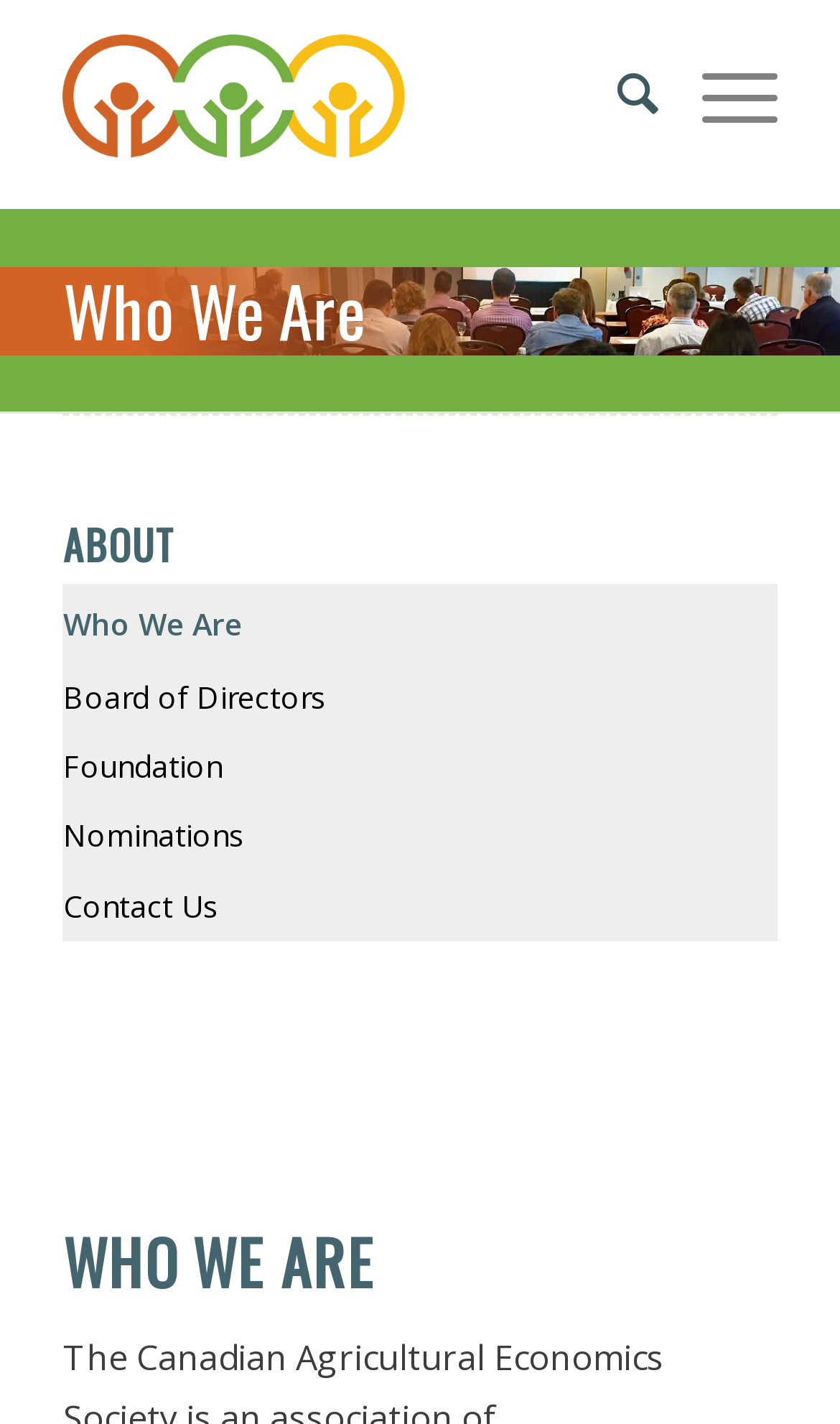Is there a search function on the webpage?
Based on the image, answer the question in a detailed manner.

I found a link element with the text 'Search' inside the LayoutTable element, which suggests that there is a search function on the webpage.